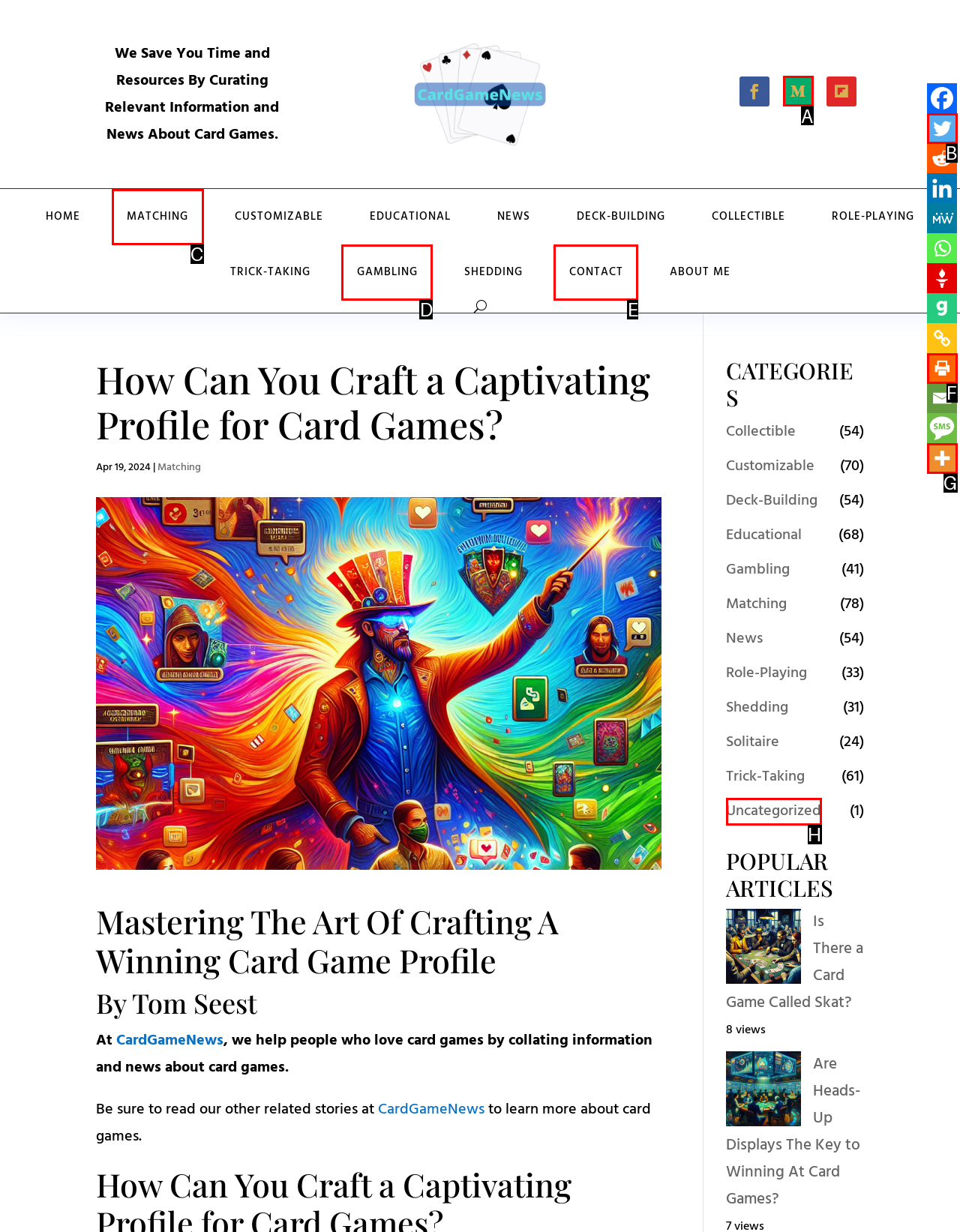Select the option that matches this description: aria-label="Print" title="Print"
Answer by giving the letter of the chosen option.

F